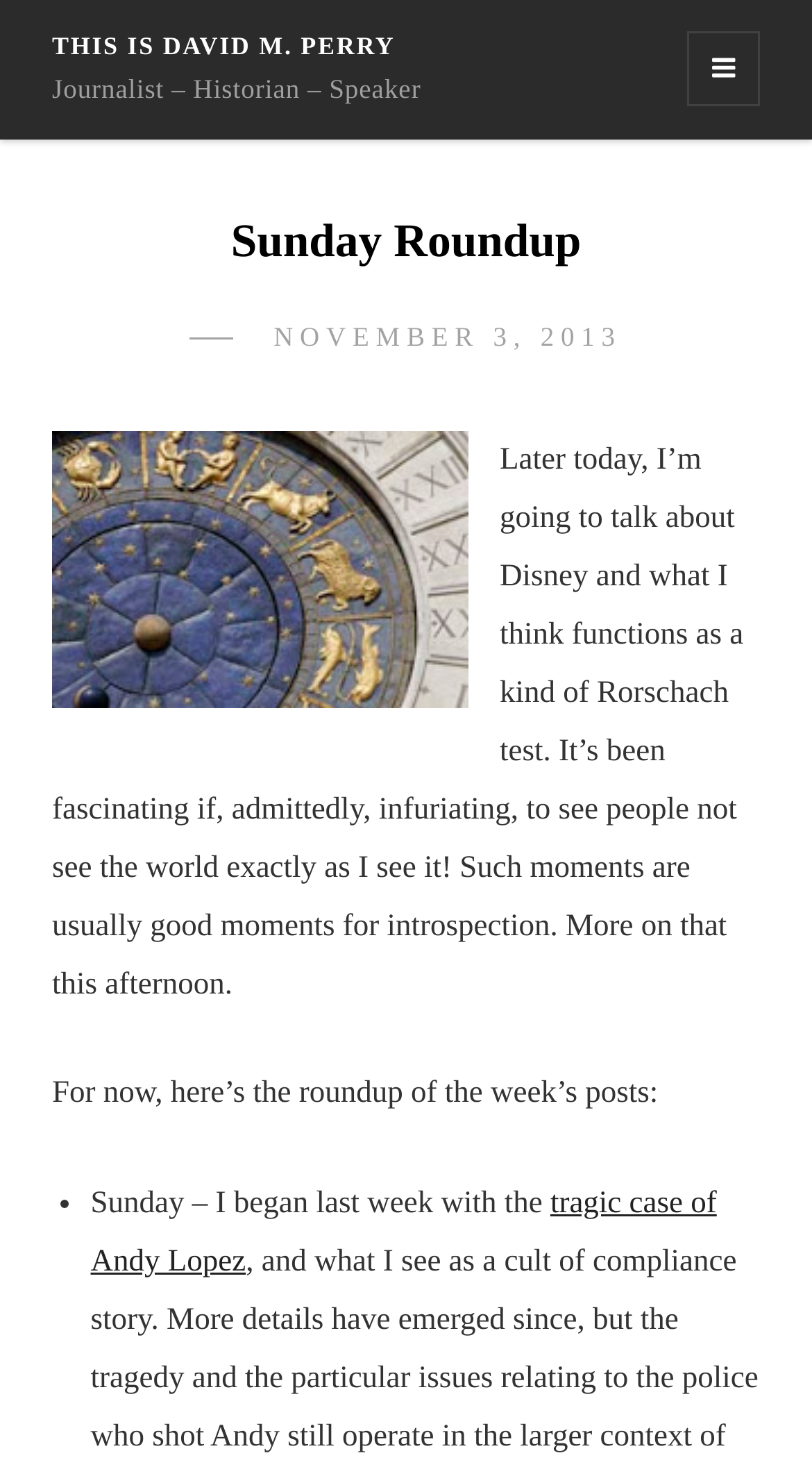What is the author's profession?
Provide an in-depth and detailed explanation in response to the question.

Based on the static text 'Journalist – Historian – Speaker' located below the link 'THIS IS DAVID M. PERRY', we can infer that the author's profession is a combination of journalist, historian, and speaker.